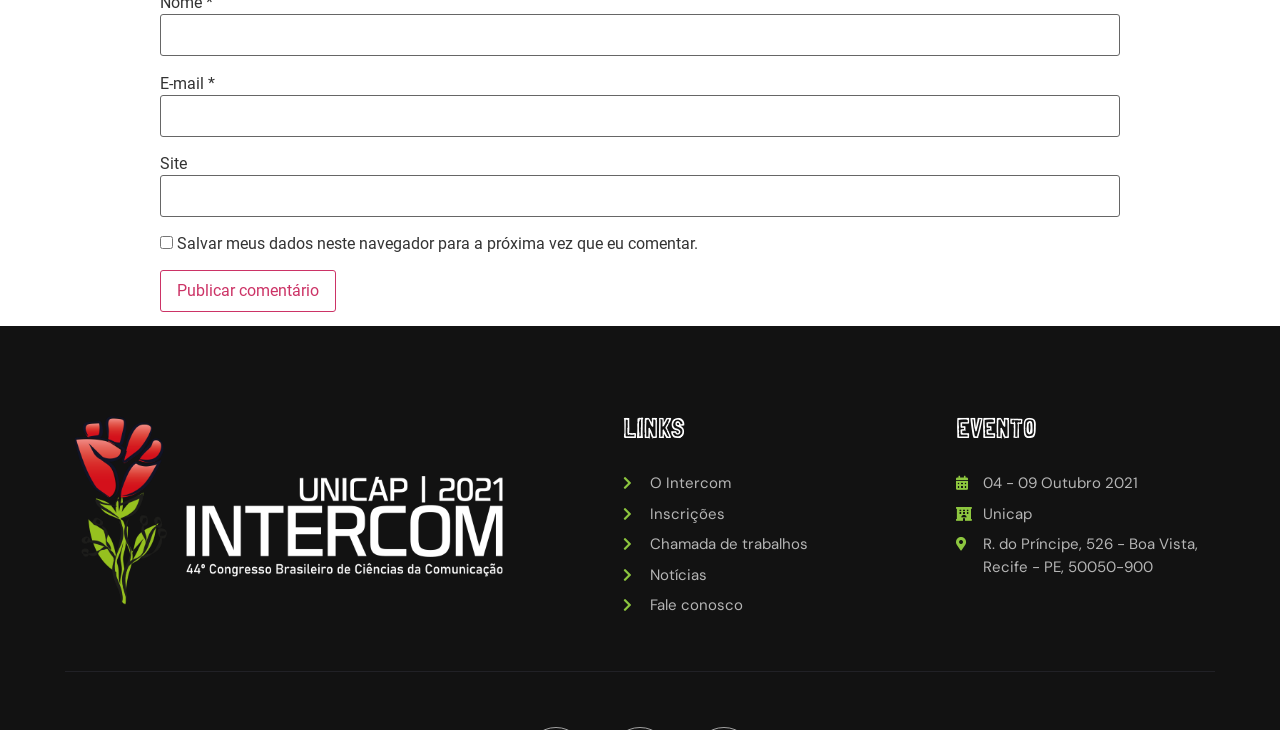Determine the bounding box for the HTML element described here: "Inscrições". The coordinates should be given as [left, top, right, bottom] with each number being a float between 0 and 1.

[0.487, 0.689, 0.632, 0.72]